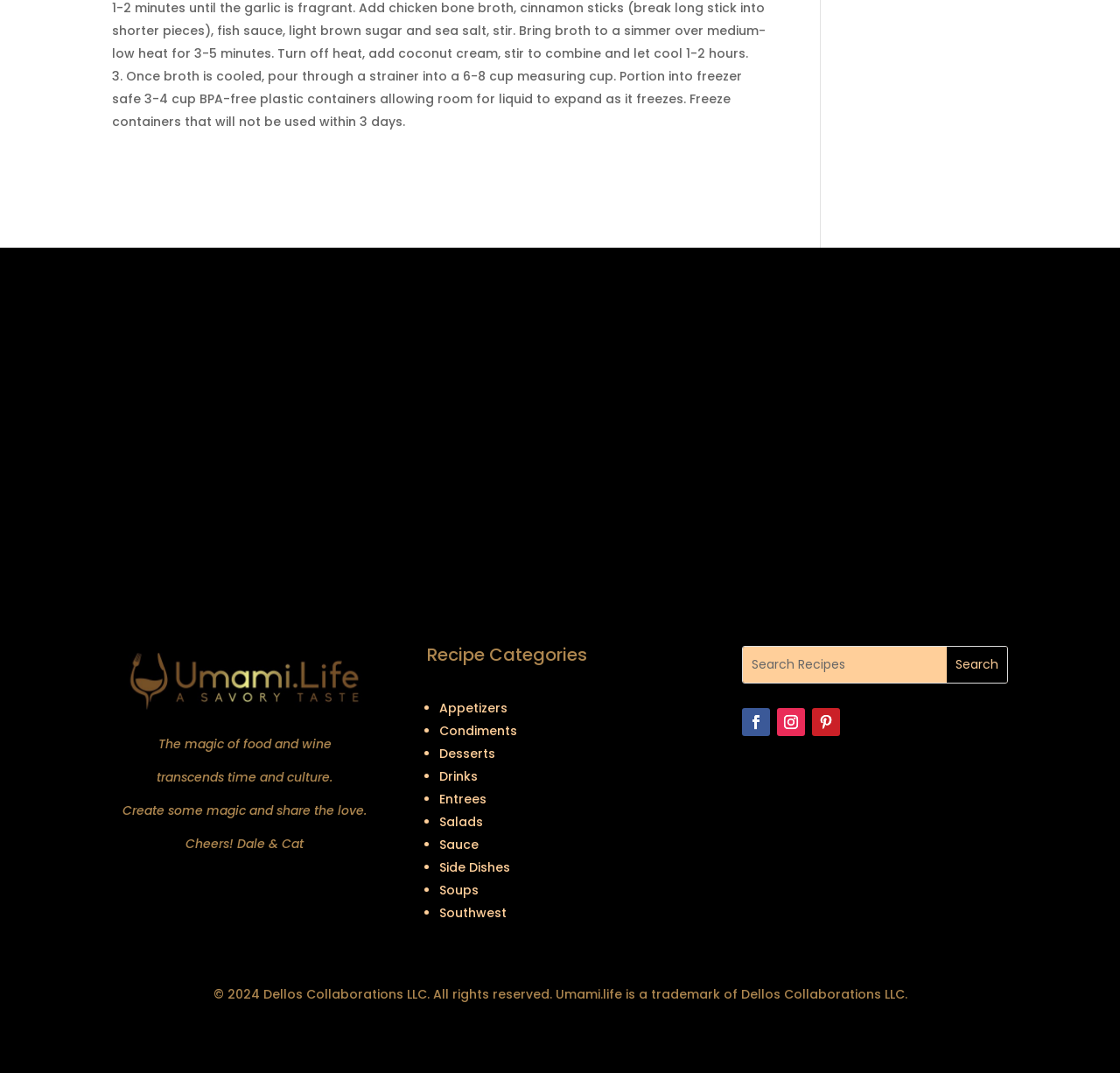Please give a concise answer to this question using a single word or phrase: 
What is the logo of the website?

Umami Life logo